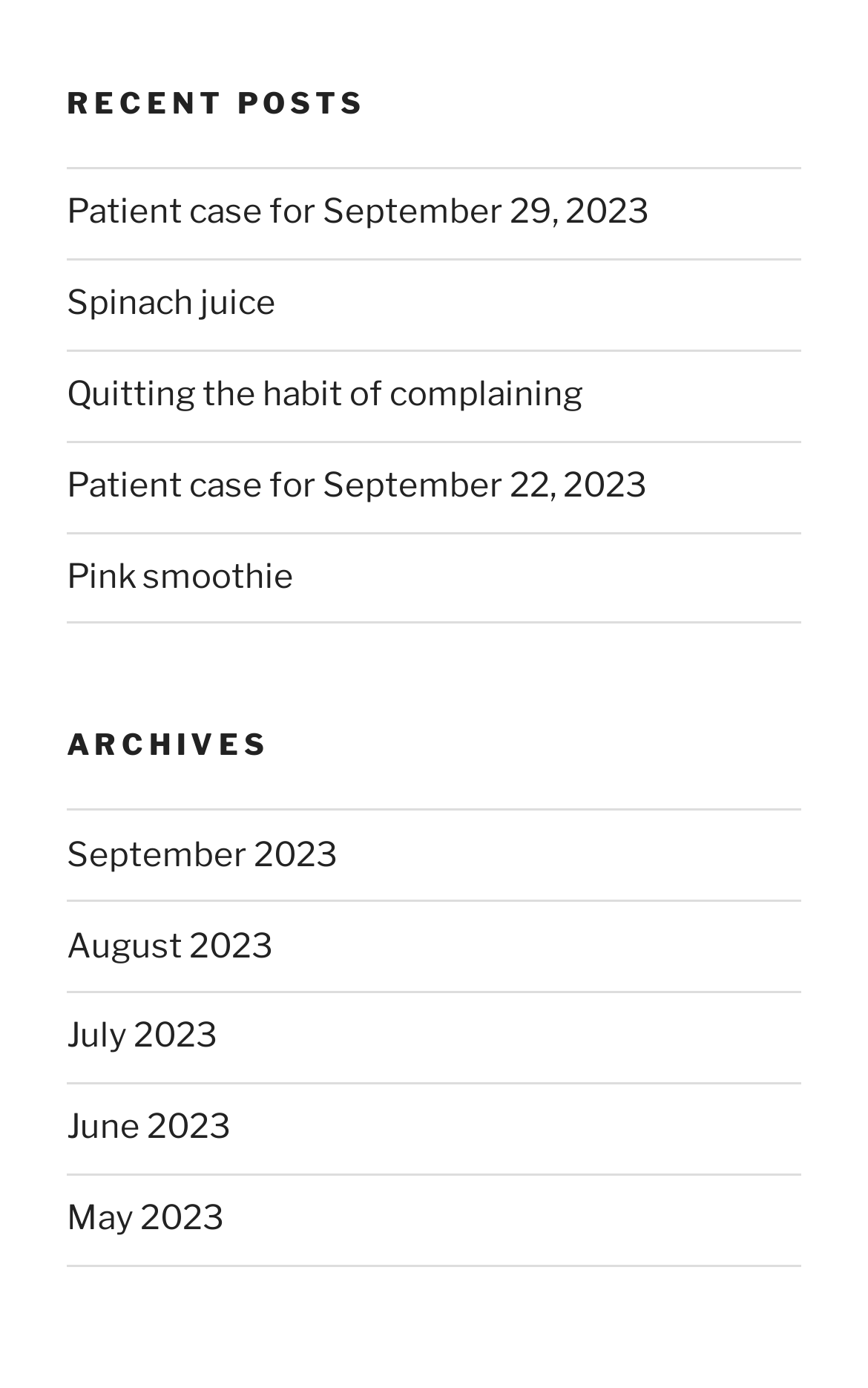Could you determine the bounding box coordinates of the clickable element to complete the instruction: "Check recent post about spinach juice"? Provide the coordinates as four float numbers between 0 and 1, i.e., [left, top, right, bottom].

[0.077, 0.204, 0.318, 0.233]